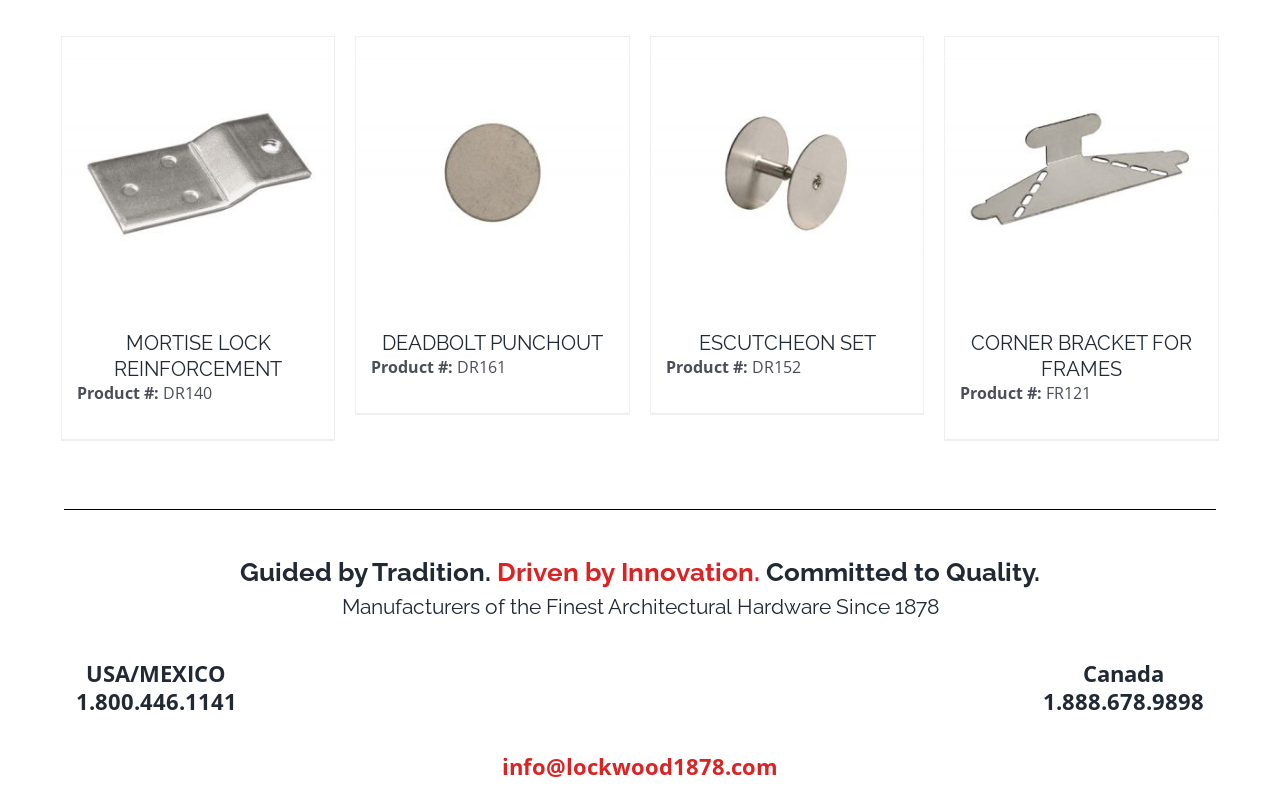Give a one-word or short phrase answer to the question: 
What is the product number of MORTISE LOCK REINFORCEMENT?

DR140